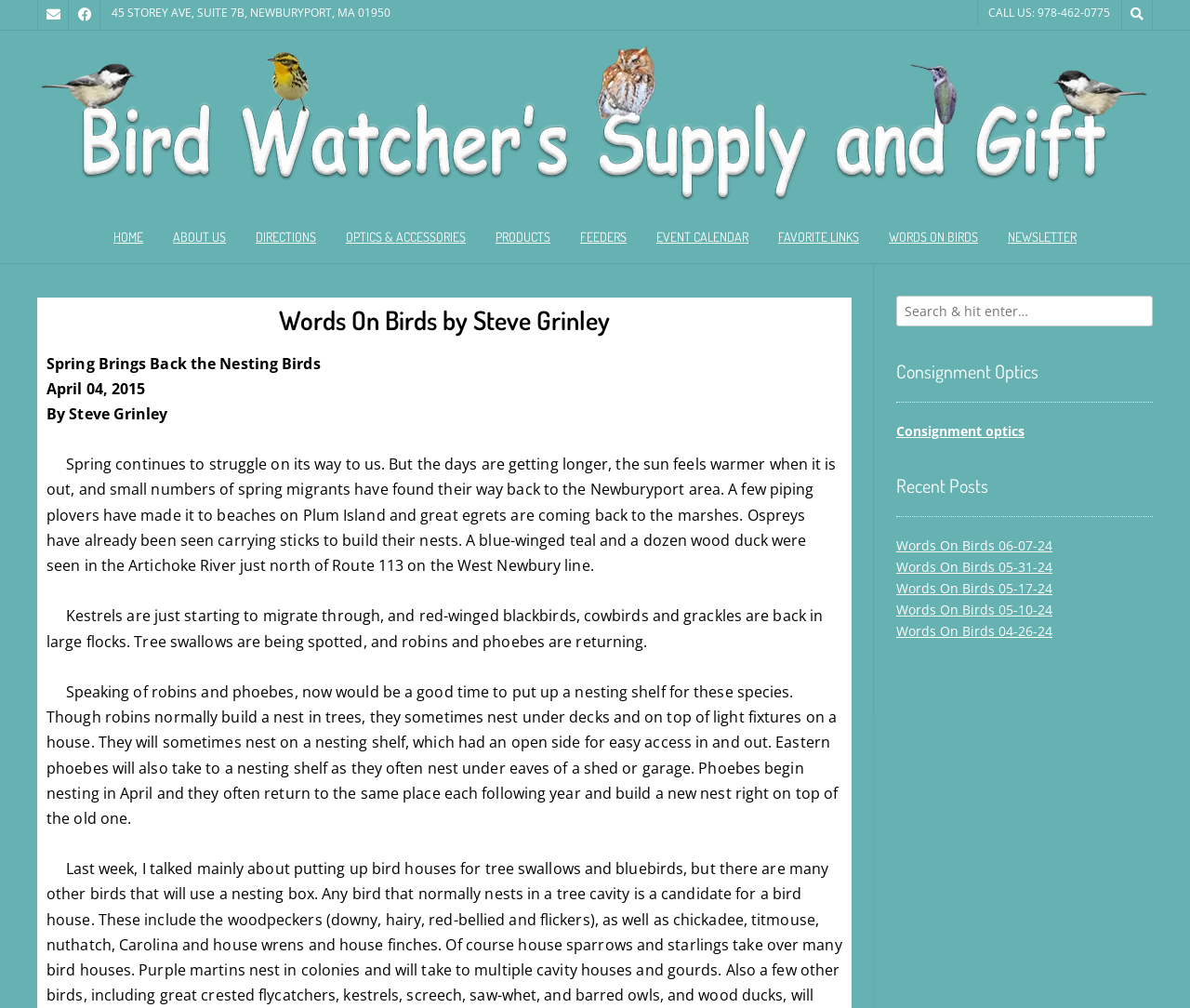Provide your answer to the question using just one word or phrase: What is the phone number to call?

978-462-0775